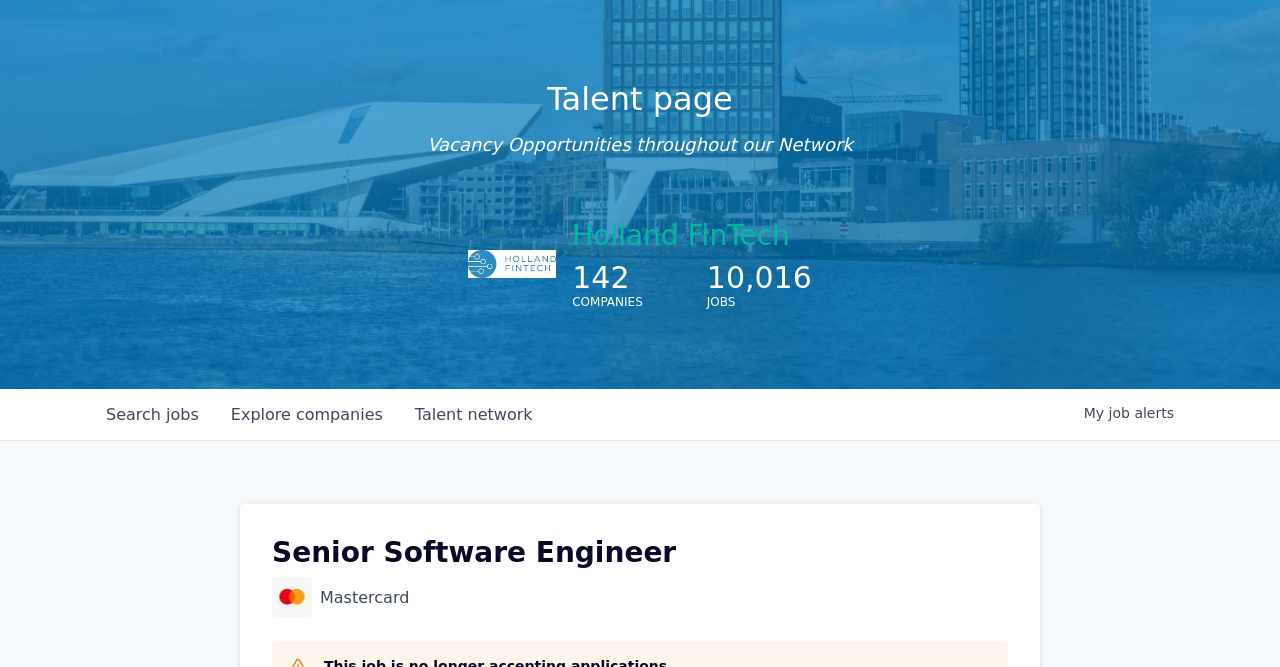Find the coordinates for the bounding box of the element with this description: "Search jobs".

[0.07, 0.583, 0.168, 0.66]